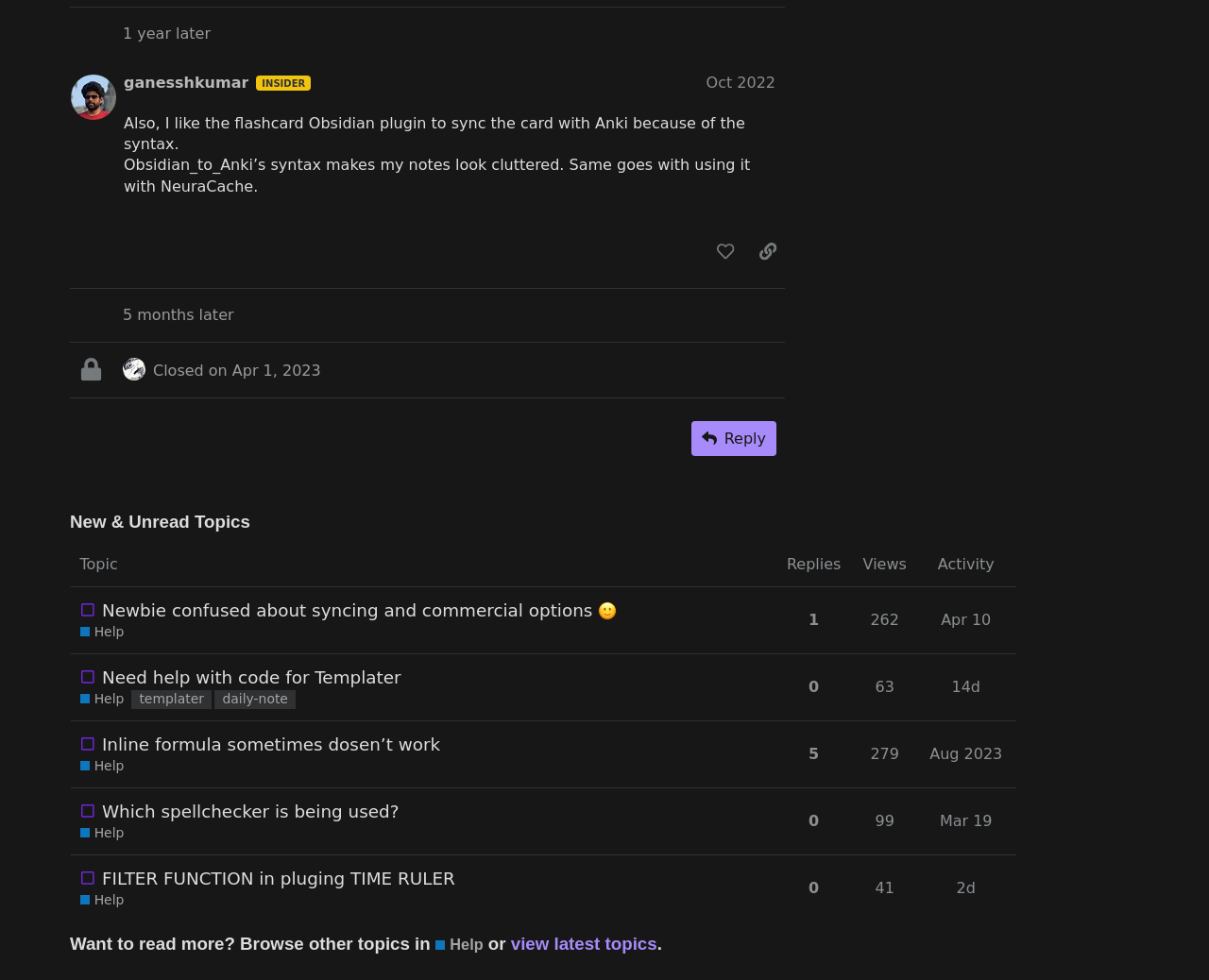What is the topic of the first post?
Look at the image and respond with a one-word or short-phrase answer.

syncing and commercial options